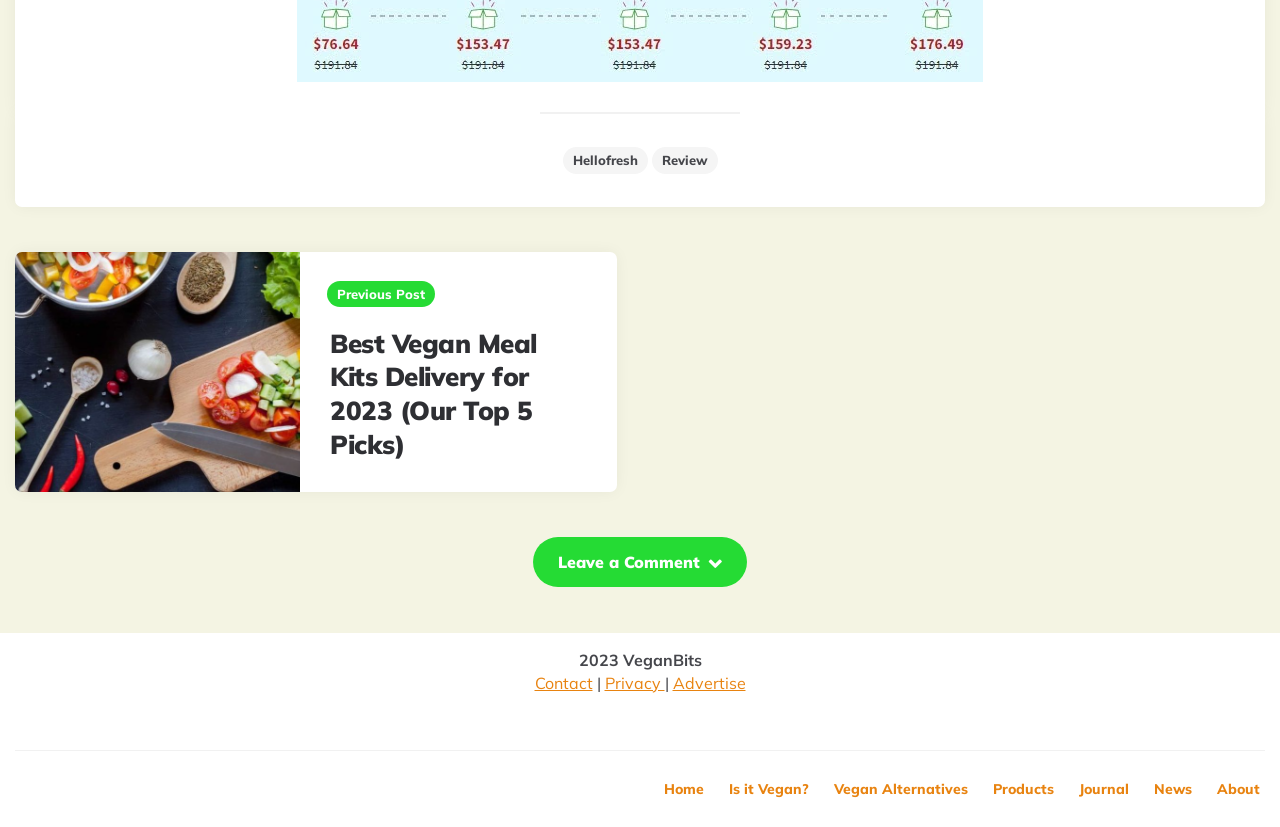What is the topic of the article?
Please provide a detailed answer to the question.

Based on the heading 'Best Vegan Meal Kits Delivery for 2023 (Our Top 5 Picks)' and the image description 'vegan meal kit delivery', it can be inferred that the topic of the article is related to vegan meal kits.